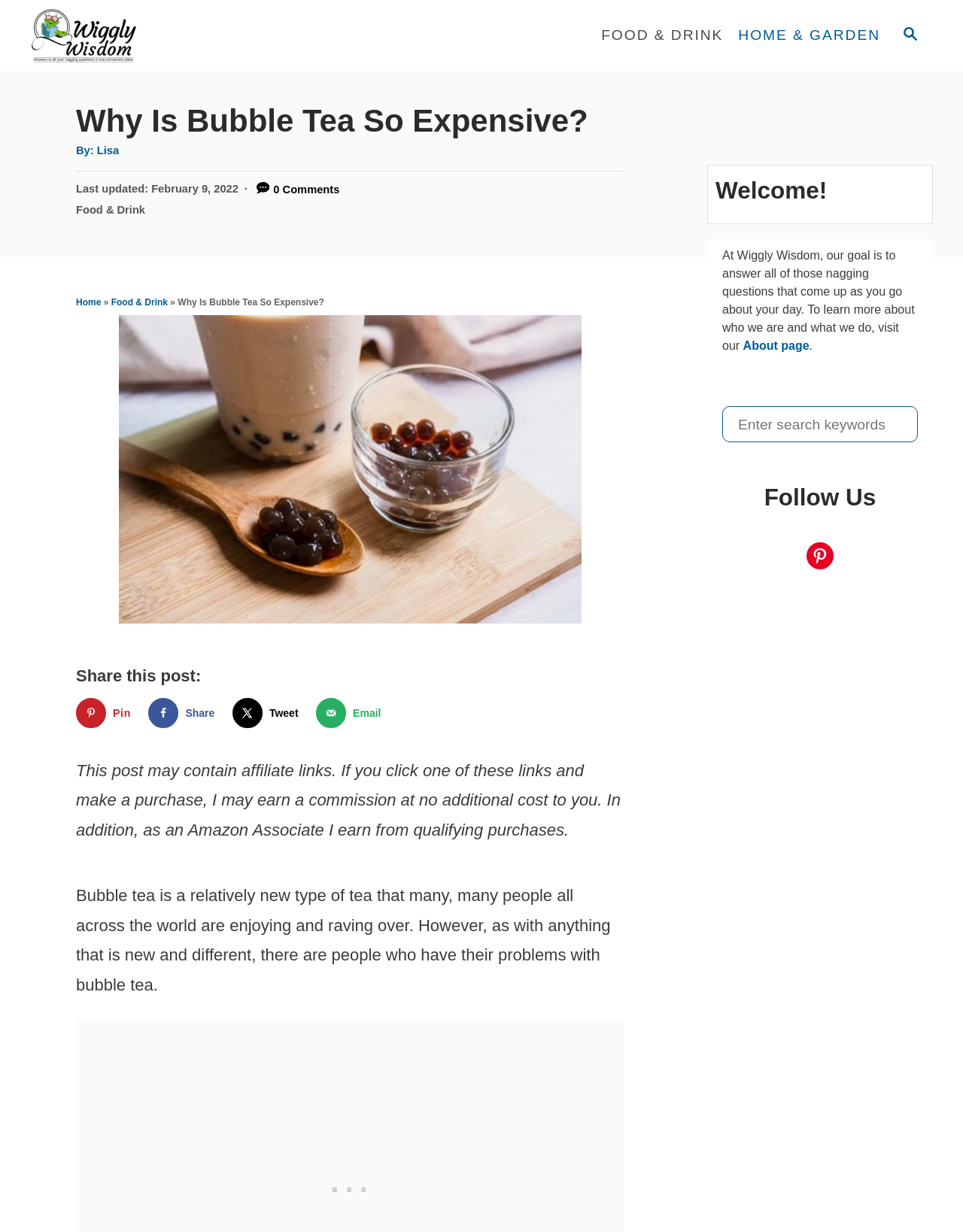Determine the title of the webpage and give its text content.

Why Is Bubble Tea So Expensive?